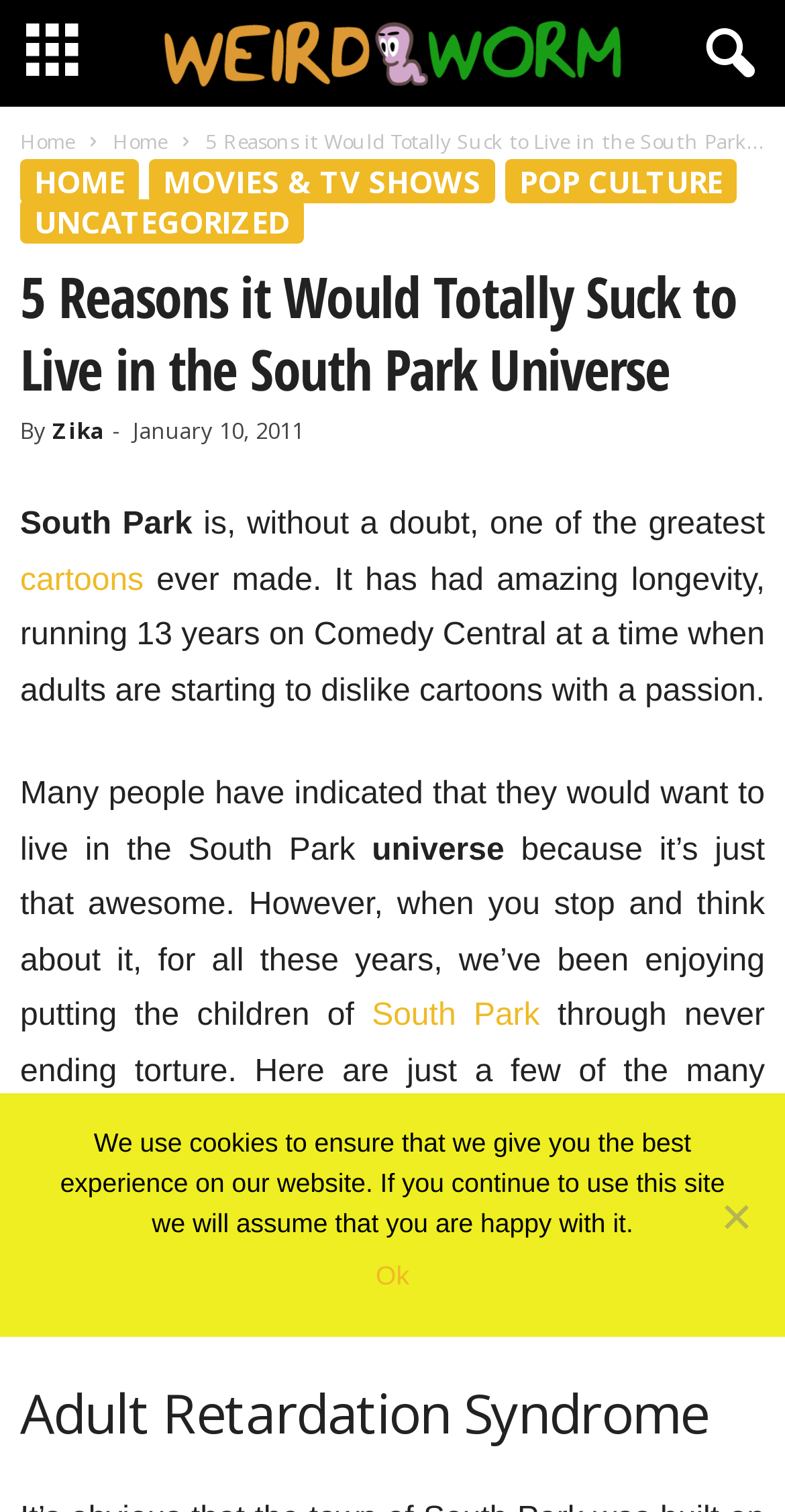Identify the bounding box coordinates for the UI element described as: "Zika". The coordinates should be provided as four floats between 0 and 1: [left, top, right, bottom].

[0.067, 0.274, 0.136, 0.294]